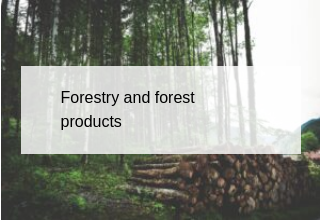Please provide a short answer using a single word or phrase for the question:
What is the significance of the forest?

Producing valuable materials